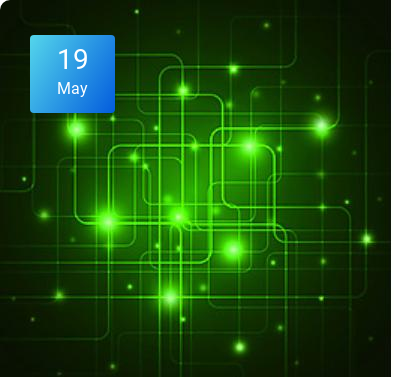Create an elaborate description of the image, covering every aspect.

The image features a vibrant green abstract design, characterized by glowing lines and dots that create a sense of depth and dynamics, suggesting themes of technology and innovation. In the upper left corner, a blue square displays the date "19 May," which adds a time reference amidst the energetic backdrop. The overall composition evokes a modern, electronic feel, making it suitable for contexts related to technology, design, or data visualization. The color palette and graphic elements reflect the essence of advanced engineering concepts, potentially aligning with topics such as PCB (Printed Circuit Board) design and development.